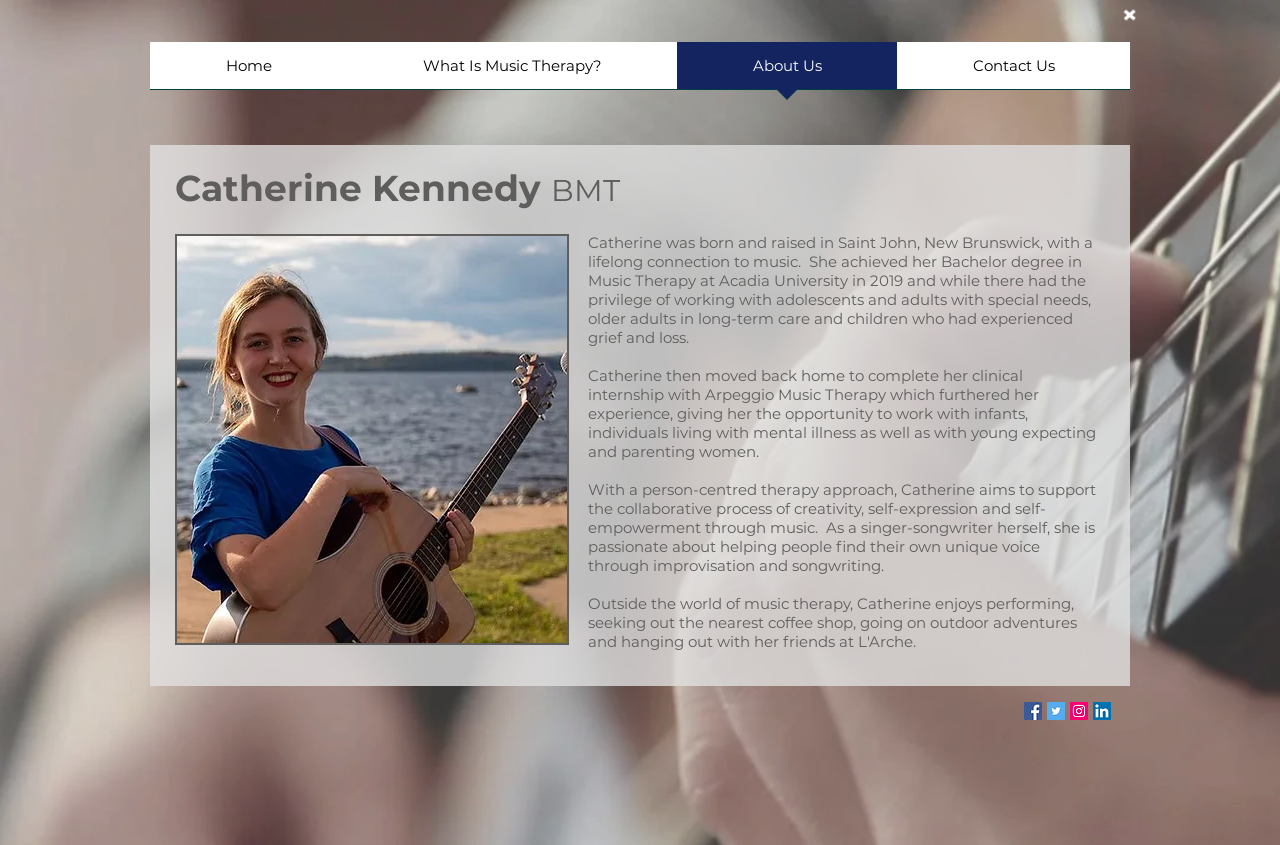Locate the bounding box coordinates of the area that needs to be clicked to fulfill the following instruction: "visit Facebook page". The coordinates should be in the format of four float numbers between 0 and 1, namely [left, top, right, bottom].

[0.8, 0.831, 0.814, 0.852]